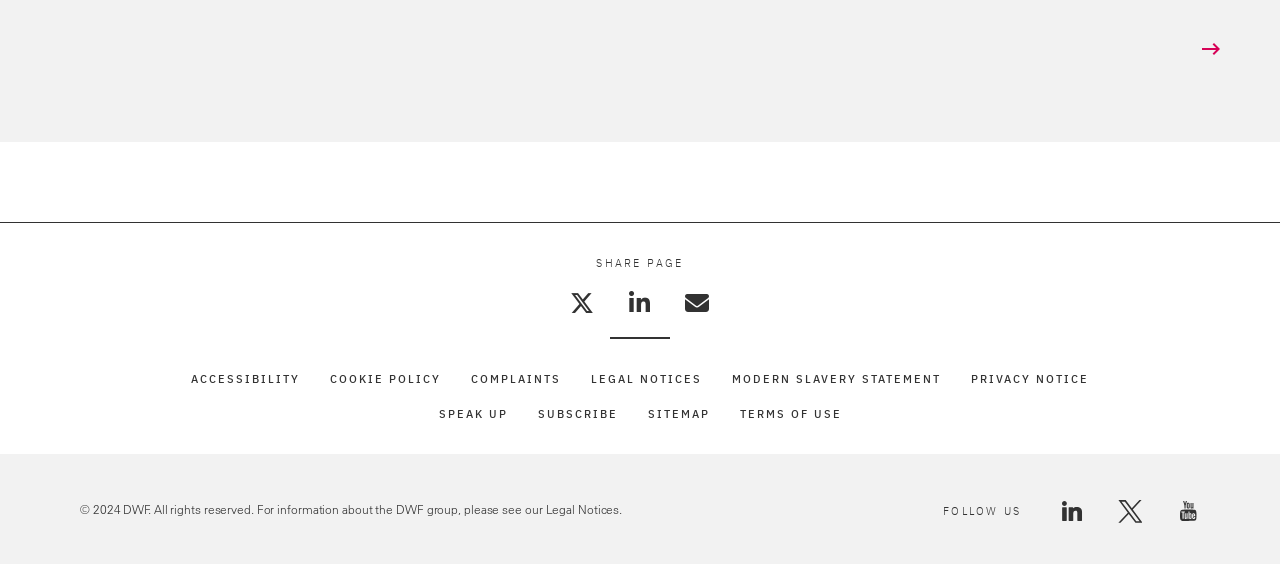Determine the bounding box coordinates for the UI element with the following description: "Inspirations of the week". The coordinates should be four float numbers between 0 and 1, represented as [left, top, right, bottom].

None